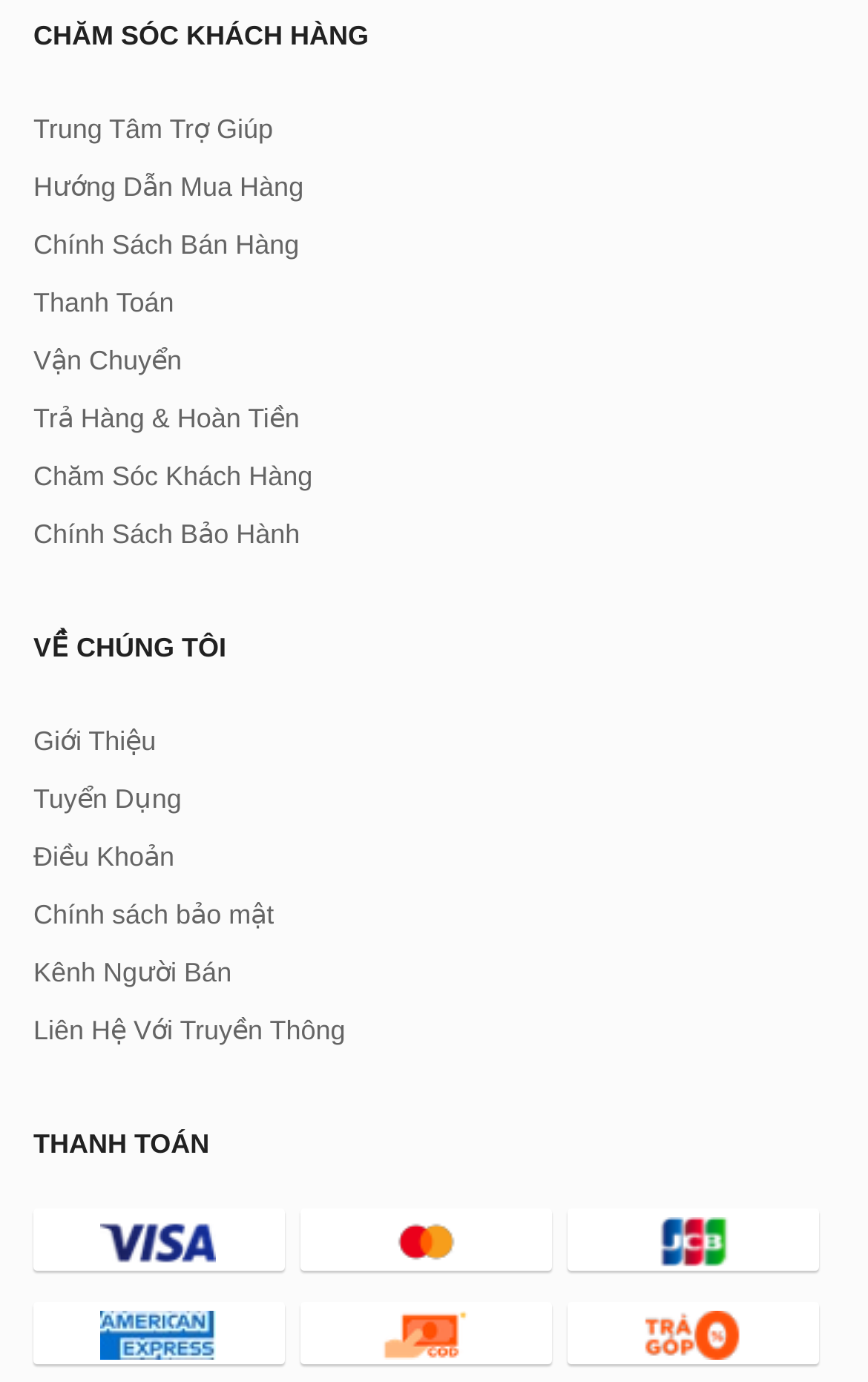Using the element description: "Hướng Dẫn Mua Hàng", determine the bounding box coordinates for the specified UI element. The coordinates should be four float numbers between 0 and 1, [left, top, right, bottom].

[0.038, 0.124, 0.35, 0.146]